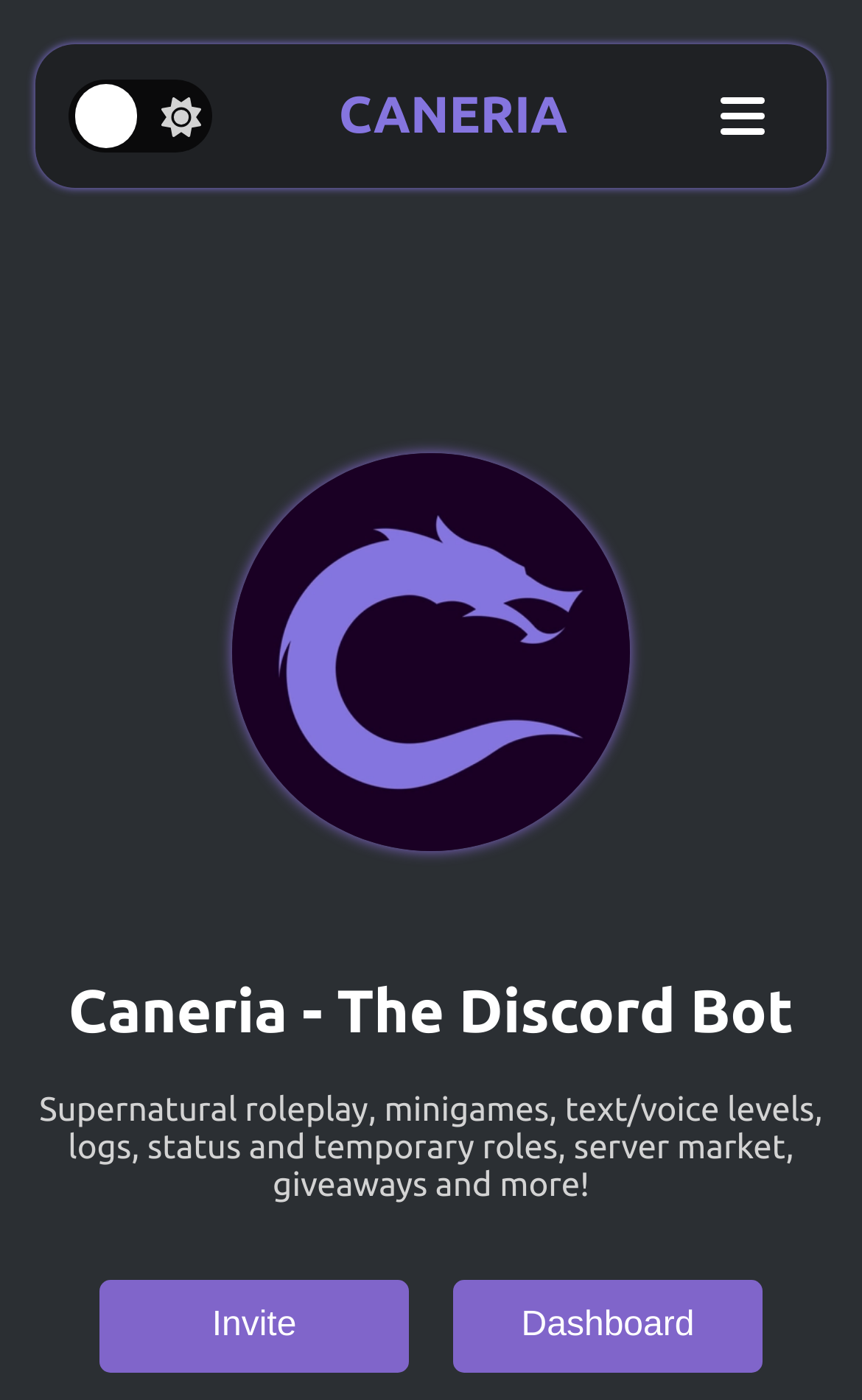Identify and generate the primary title of the webpage.

Caneria - The Discord Bot